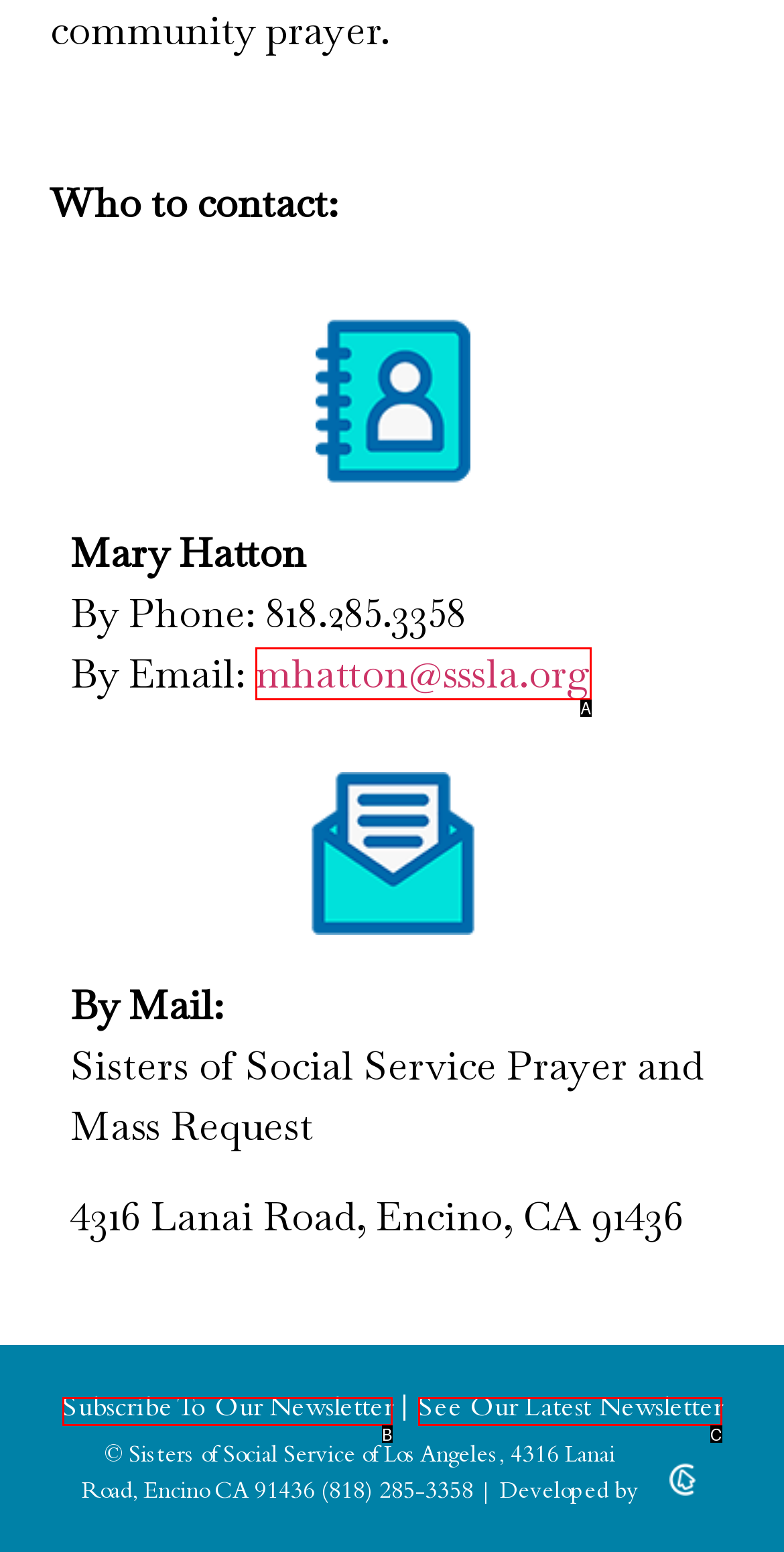With the description: See Our Latest Newsletter, find the option that corresponds most closely and answer with its letter directly.

C